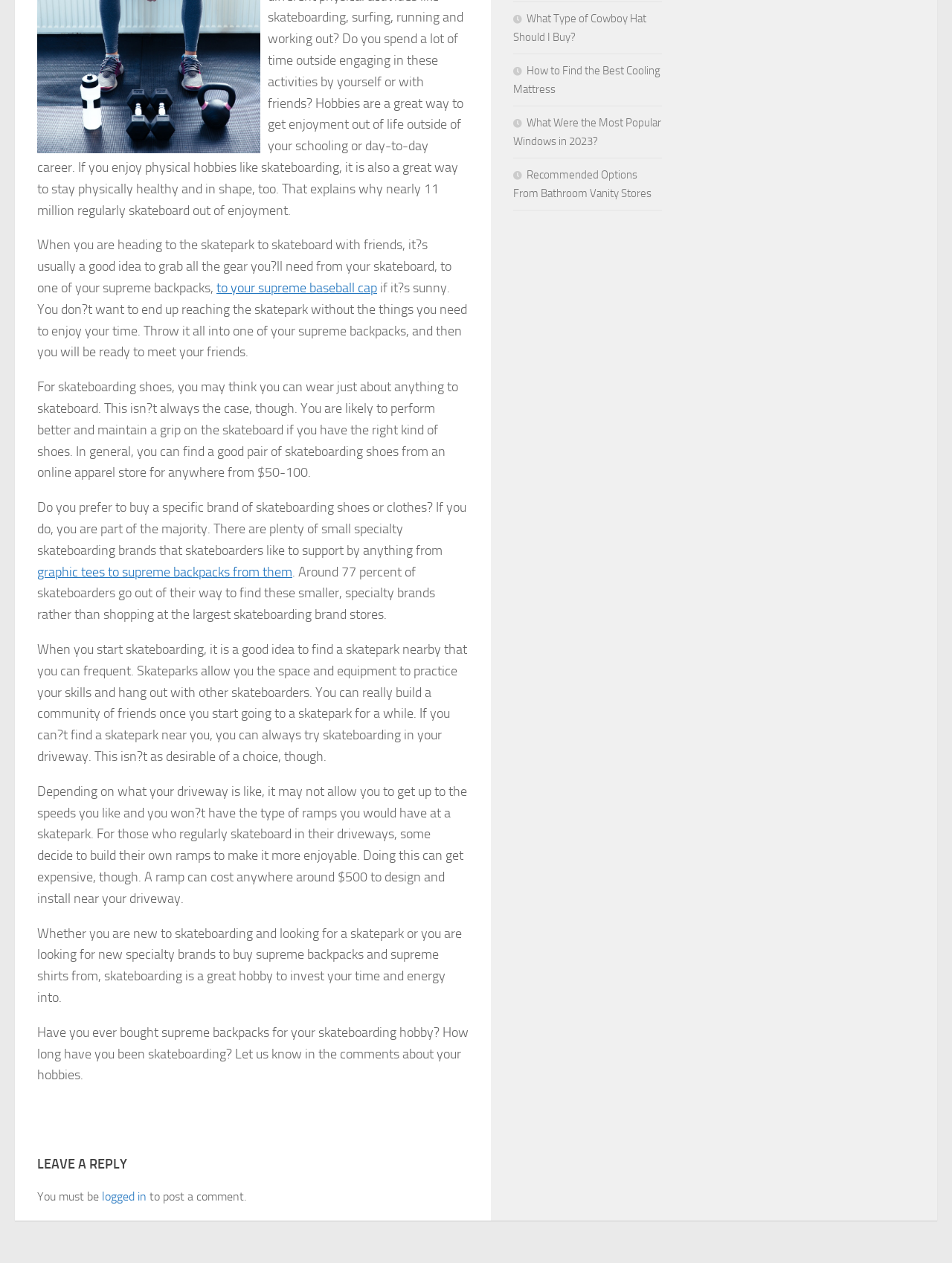Please specify the bounding box coordinates in the format (top-left x, top-left y, bottom-right x, bottom-right y), with all values as floating point numbers between 0 and 1. Identify the bounding box of the UI element described by: logged in

[0.107, 0.942, 0.154, 0.953]